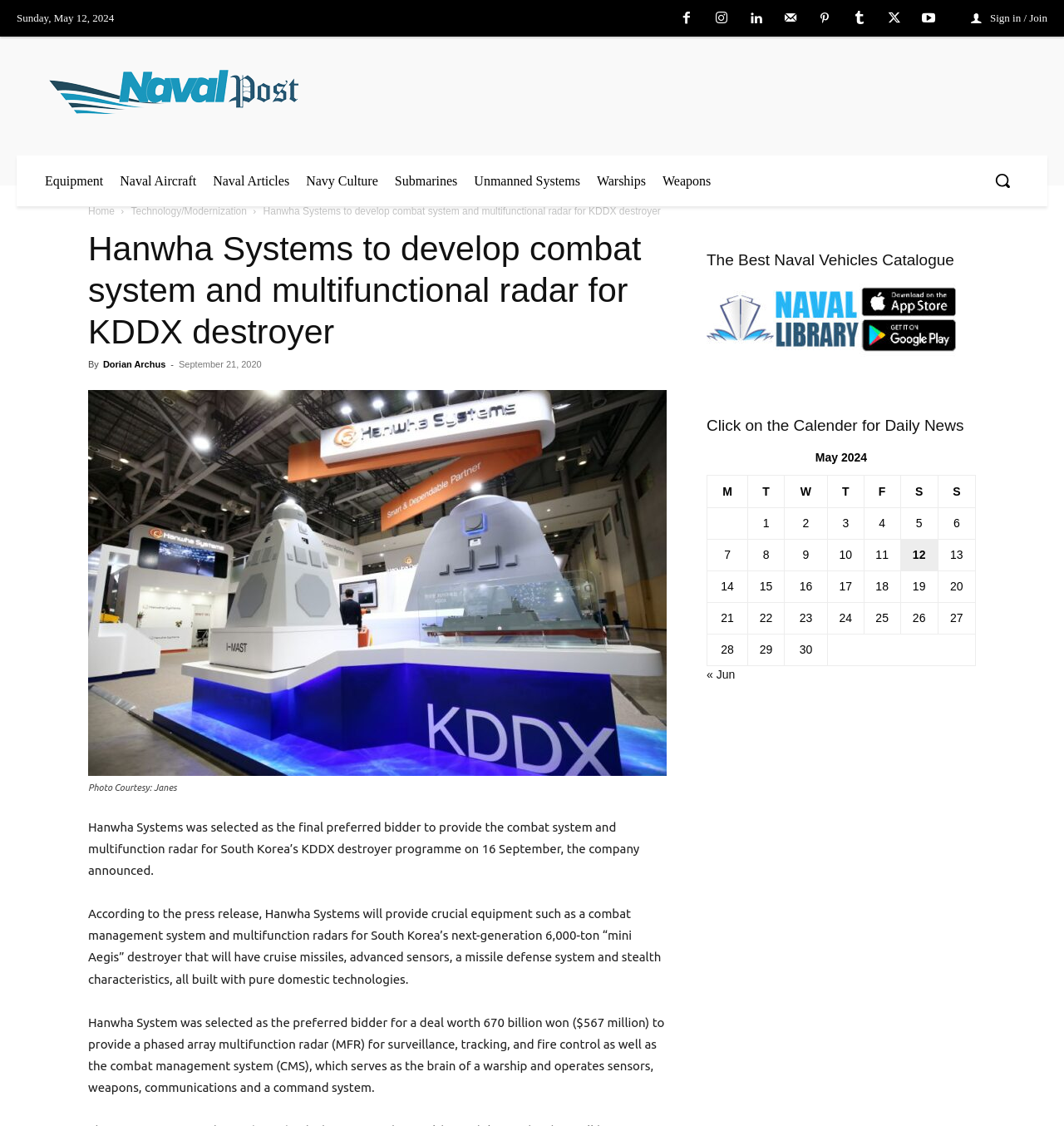Extract the top-level heading from the webpage and provide its text.

Hanwha Systems to develop combat system and multifunctional radar for KDDX destroyer